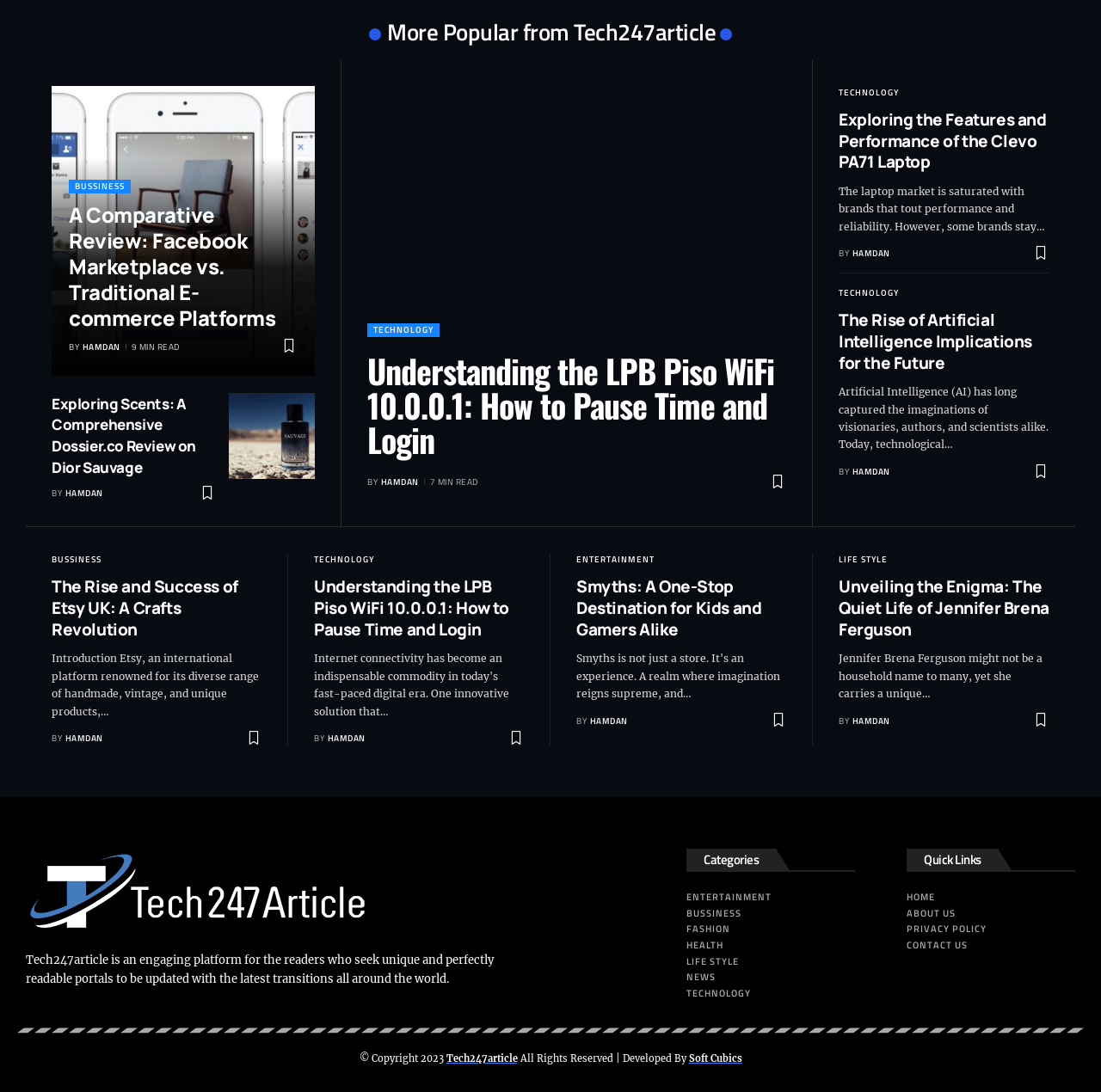Determine the bounding box coordinates for the area that needs to be clicked to fulfill this task: "Visit the Etsy UK page". The coordinates must be given as four float numbers between 0 and 1, i.e., [left, top, right, bottom].

[0.047, 0.507, 0.092, 0.518]